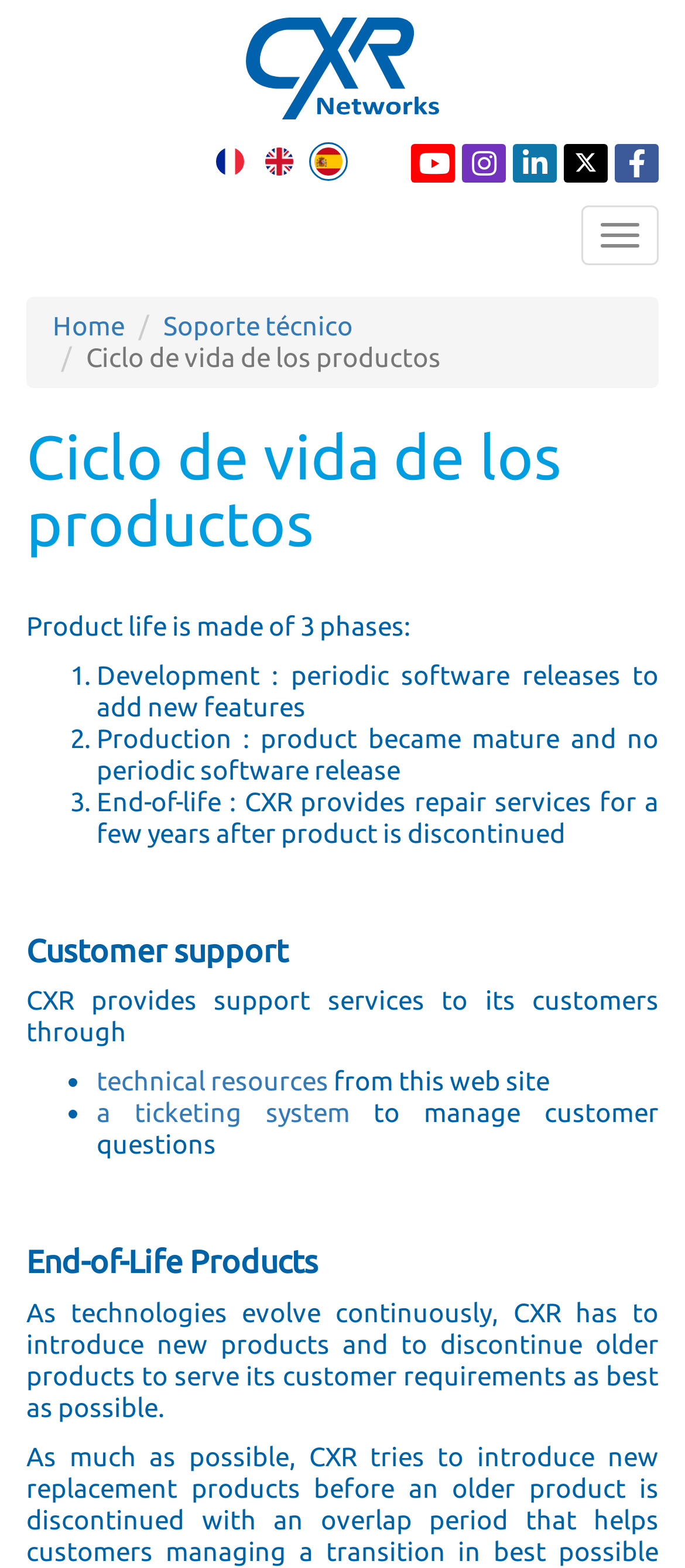Using the given element description, provide the bounding box coordinates (top-left x, top-left y, bottom-right x, bottom-right y) for the corresponding UI element in the screenshot: alt="Español"

[0.448, 0.096, 0.519, 0.114]